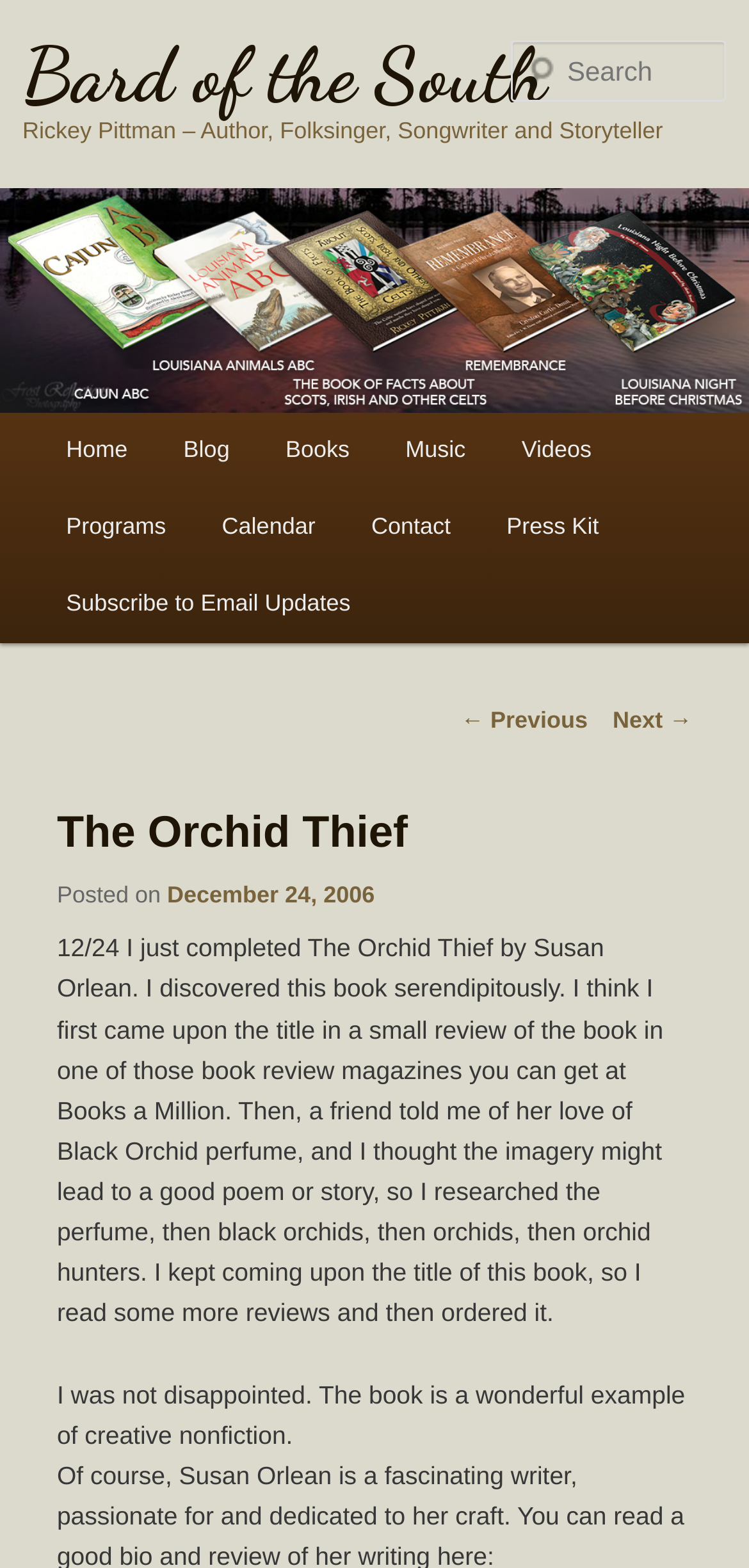Write an extensive caption that covers every aspect of the webpage.

The webpage appears to be a blog post about a book review. At the top, there is a heading that reads "Bard of the South" and a link with the same text. Below this, there is another heading that reads "Rickey Pittman – Author, Folksinger, Songwriter and Storyteller". 

On the top right, there is a search box. The main menu is located on the left side of the page, with links to "Home", "Blog", "Books", "Music", "Videos", "Programs", "Calendar", "Contact", and "Press Kit". 

The main content of the page is a blog post titled "The Orchid Thief". The post is dated December 24, 2006, and it begins with a brief summary of how the author discovered the book. The text then goes on to describe the author's experience reading the book, mentioning that it is a wonderful example of creative nonfiction. 

At the bottom of the page, there are links to navigate to previous and next posts.